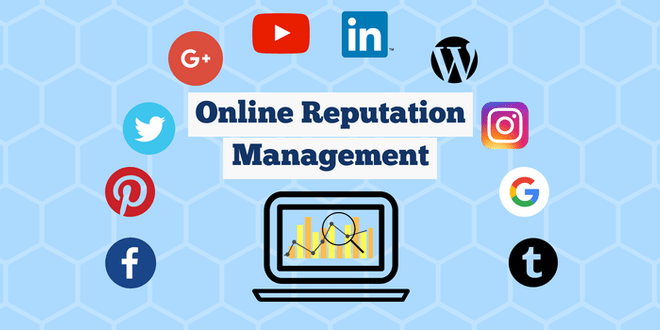Detail every aspect of the image in your description.

The image prominently showcases the concept of "Online Reputation Management" against a light blue background featuring a honeycomb pattern. Central to the design is a stylized laptop screen displaying various analytical graphs and charts, symbolizing data tracking and reputation analysis. Surrounding the laptop are popular social media logos, including Twitter, Facebook, Instagram, Google, LinkedIn, Pinterest, YouTube, and WordPress, emphasizing the platforms that play a crucial role in shaping a brand's online image. This visual representation highlights the importance of monitoring and managing online presence in today's digital landscape, where a brand's reputation can significantly impact consumer trust and engagement.